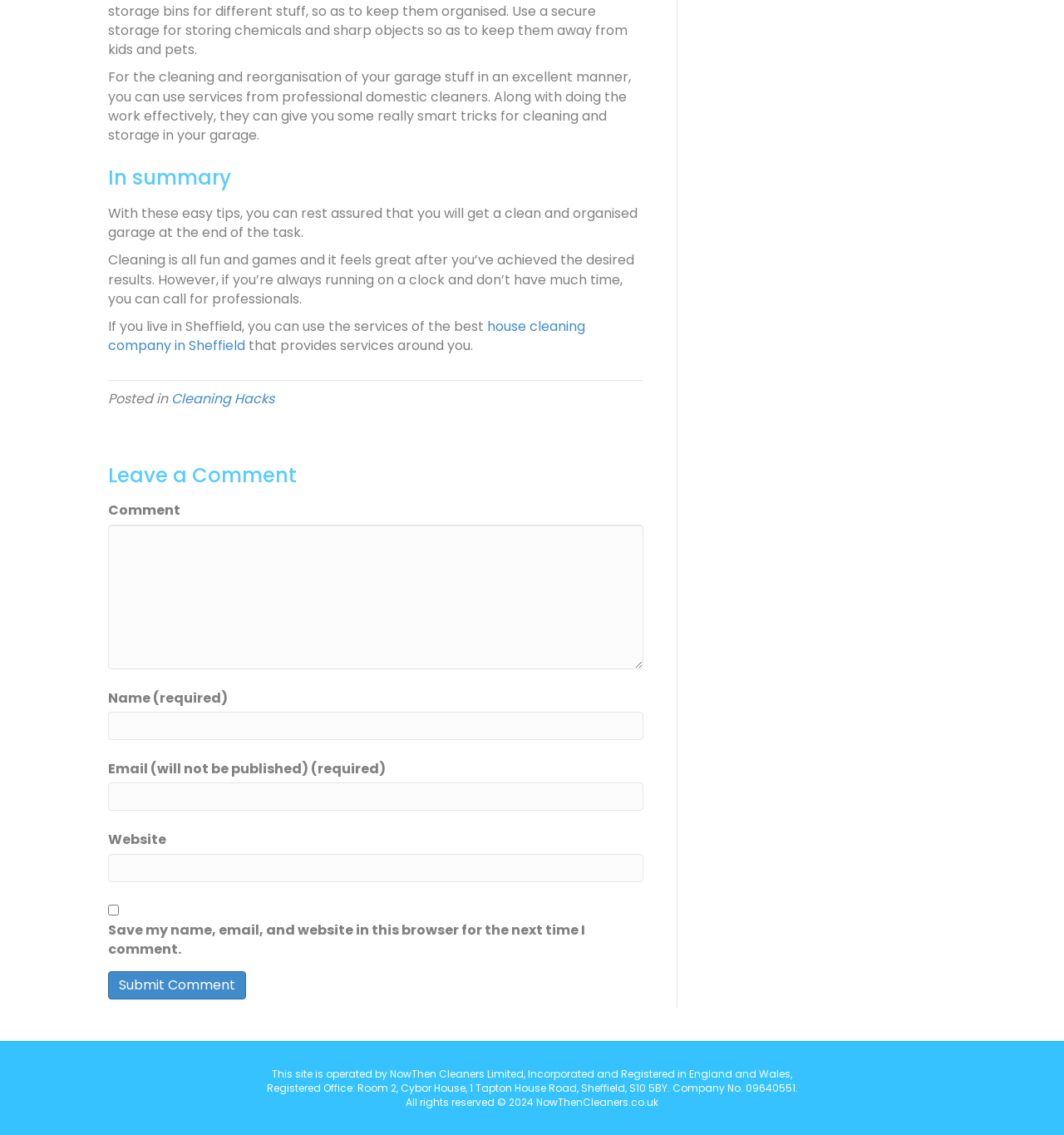Look at the image and answer the question in detail:
What is the topic of the article?

Based on the content of the webpage, specifically the static text elements, it appears that the article is discussing the topic of cleaning and organization, particularly in the context of garage cleaning and storage.